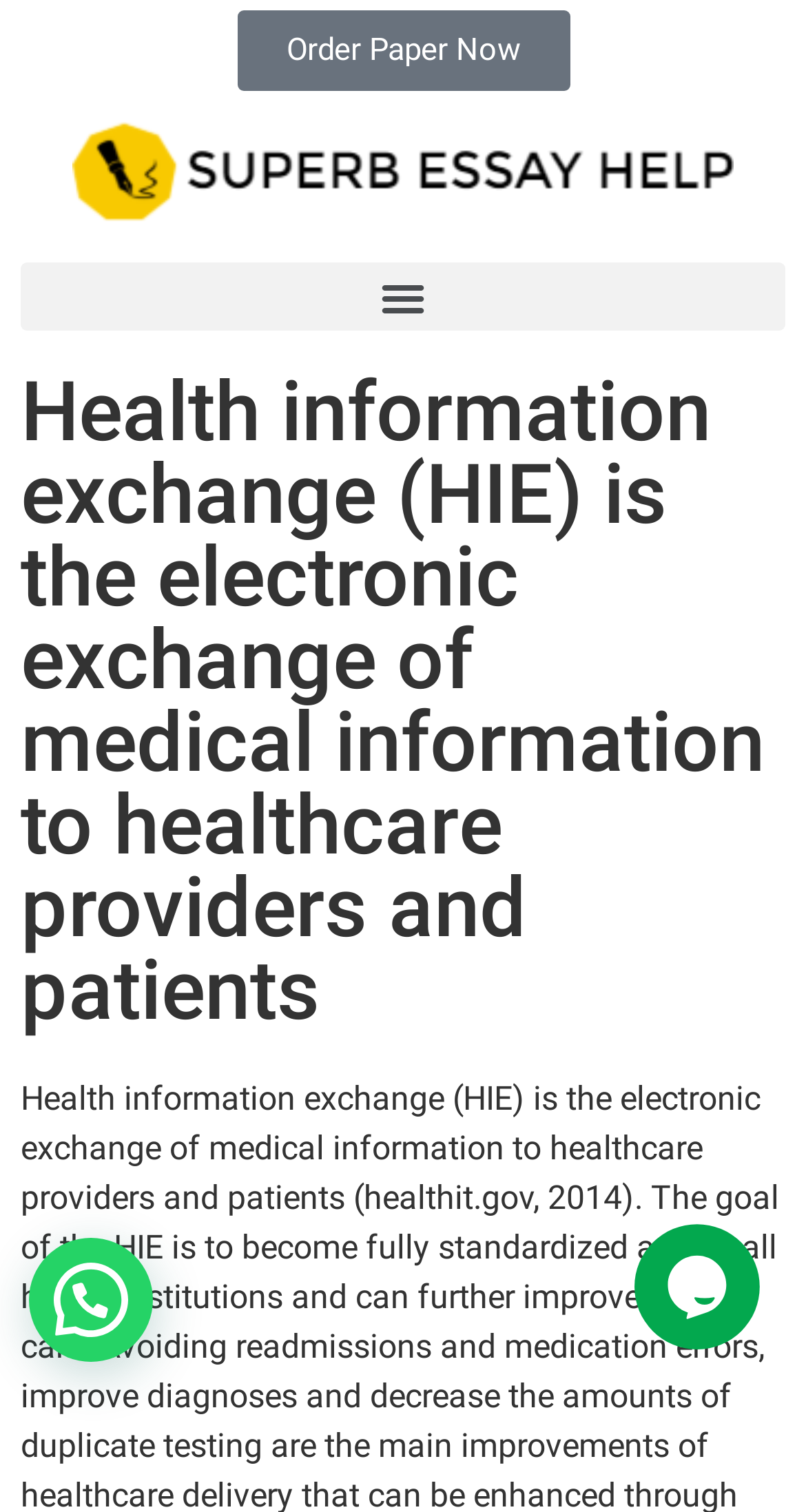Based on the element description: "Menu", identify the UI element and provide its bounding box coordinates. Use four float numbers between 0 and 1, [left, top, right, bottom].

[0.026, 0.174, 0.974, 0.219]